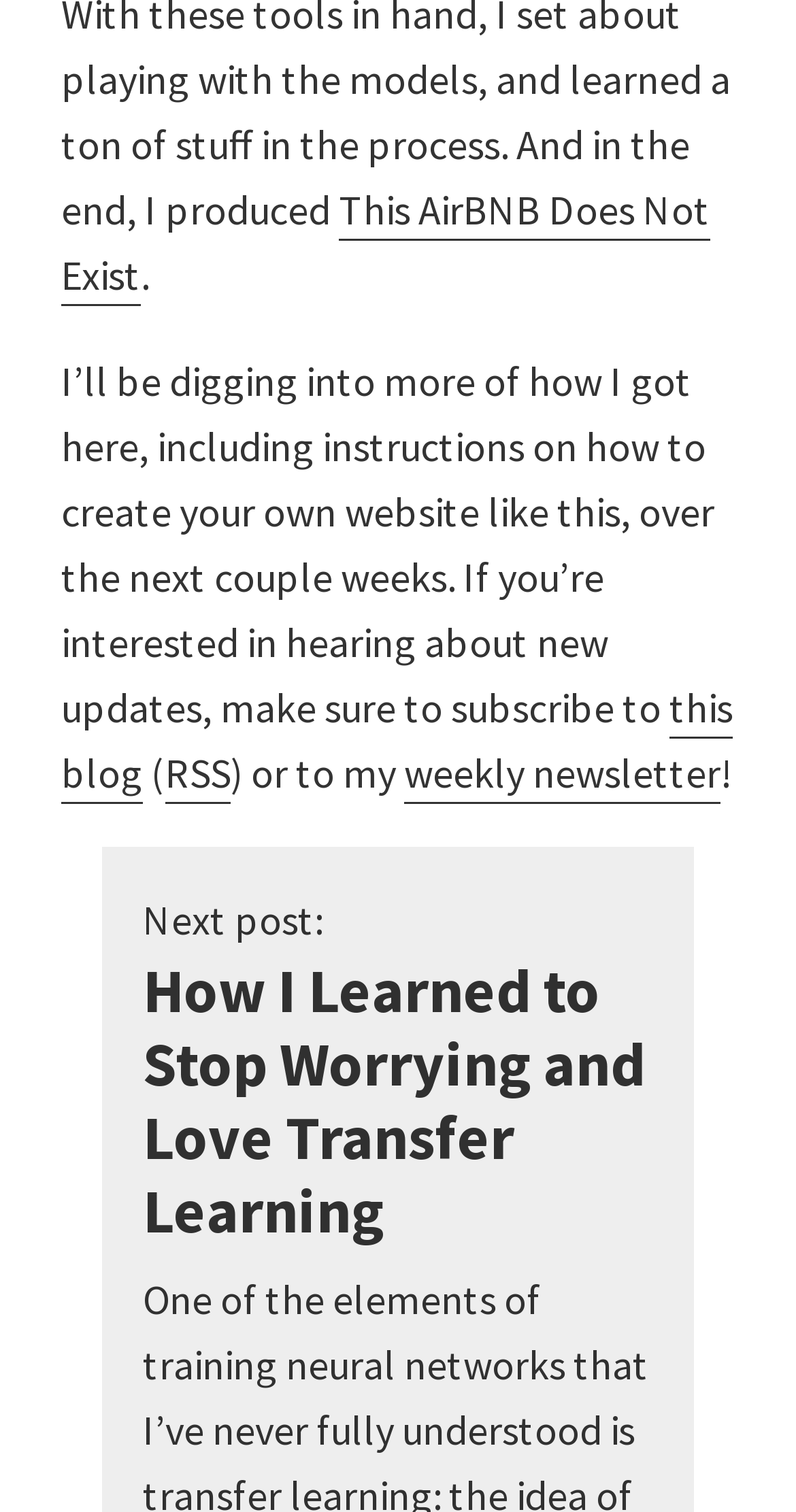Using the webpage screenshot, locate the HTML element that fits the following description and provide its bounding box: "This AirBNB Does Not Exist".

[0.077, 0.122, 0.892, 0.203]